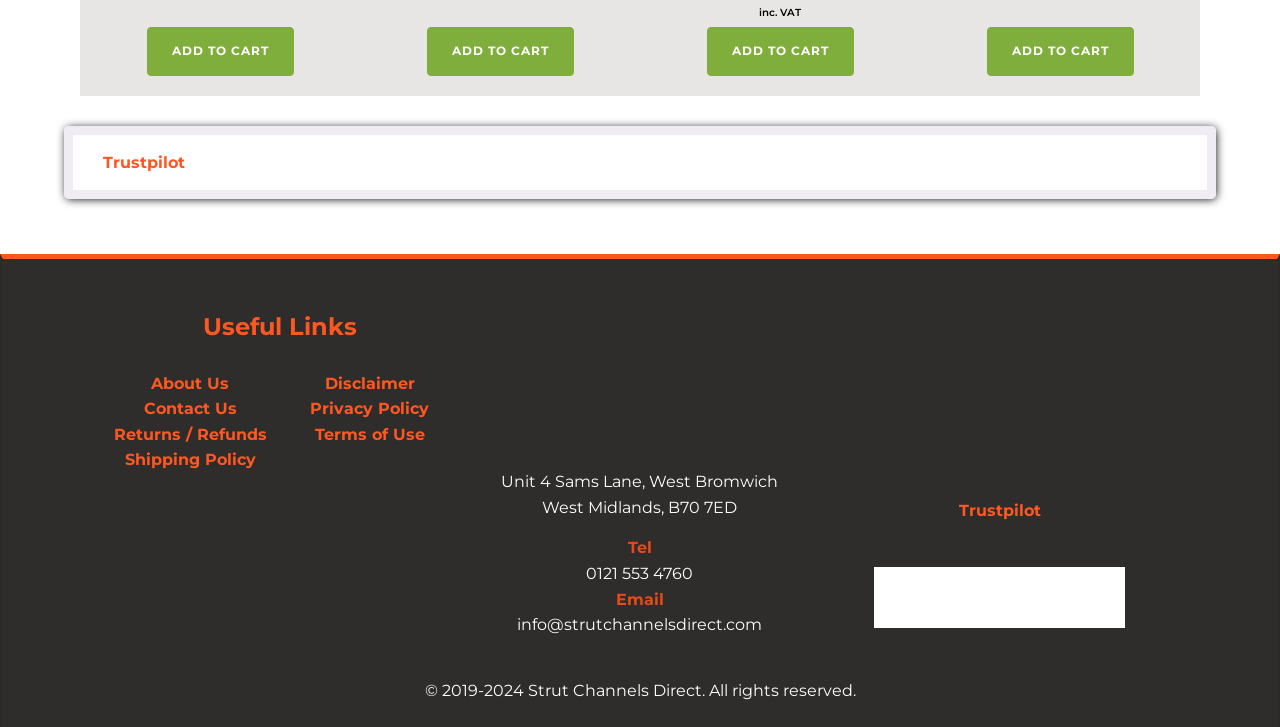Bounding box coordinates should be provided in the format (top-left x, top-left y, bottom-right x, bottom-right y) with all values between 0 and 1. Identify the bounding box for this UI element: Privacy Policy

[0.243, 0.545, 0.336, 0.58]